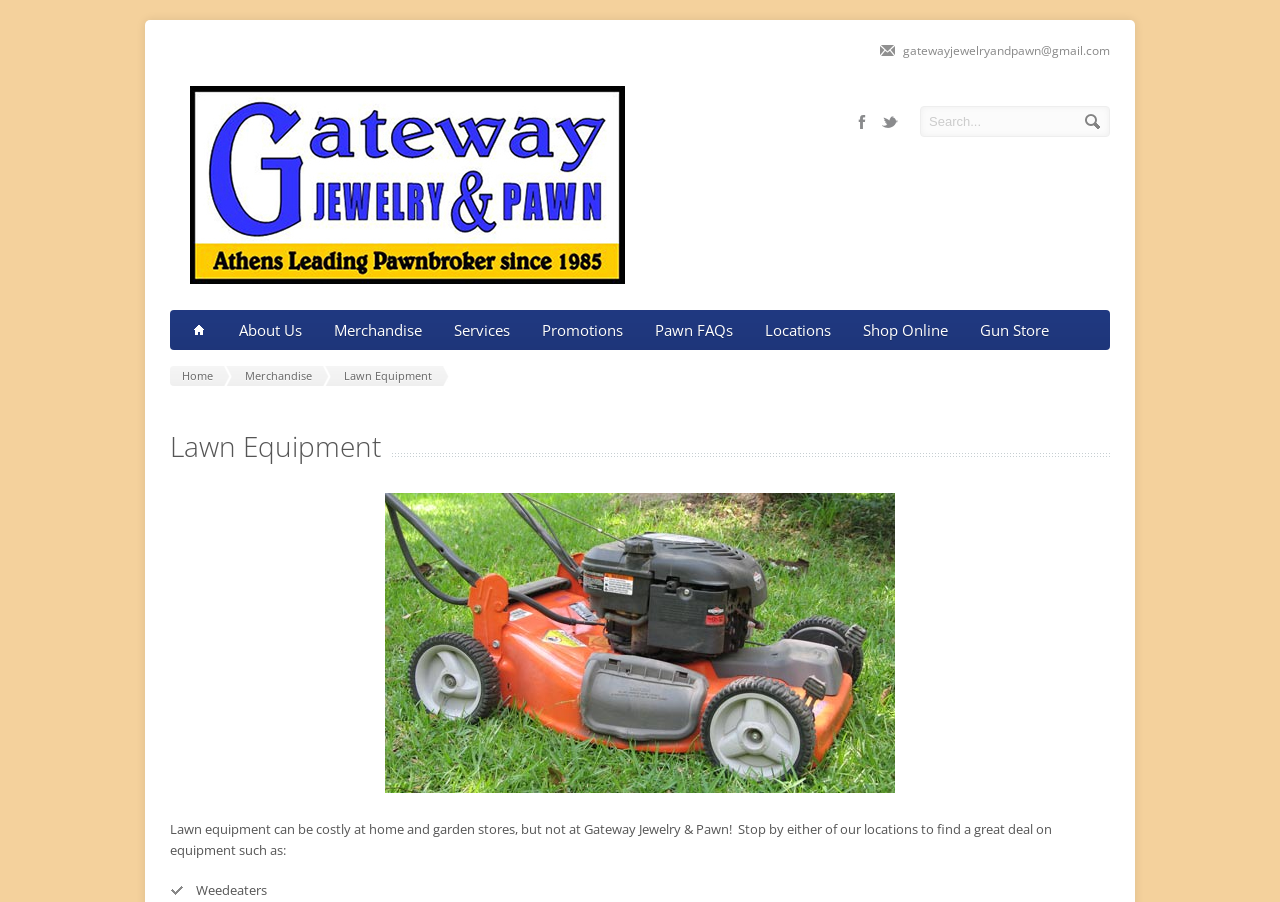Using the elements shown in the image, answer the question comprehensively: What is the name of the business?

I found the name of the business by looking at the link element with the bounding box coordinates [0.133, 0.299, 0.488, 0.319] which contains the text 'Gateway Jewelry & Pawn'.